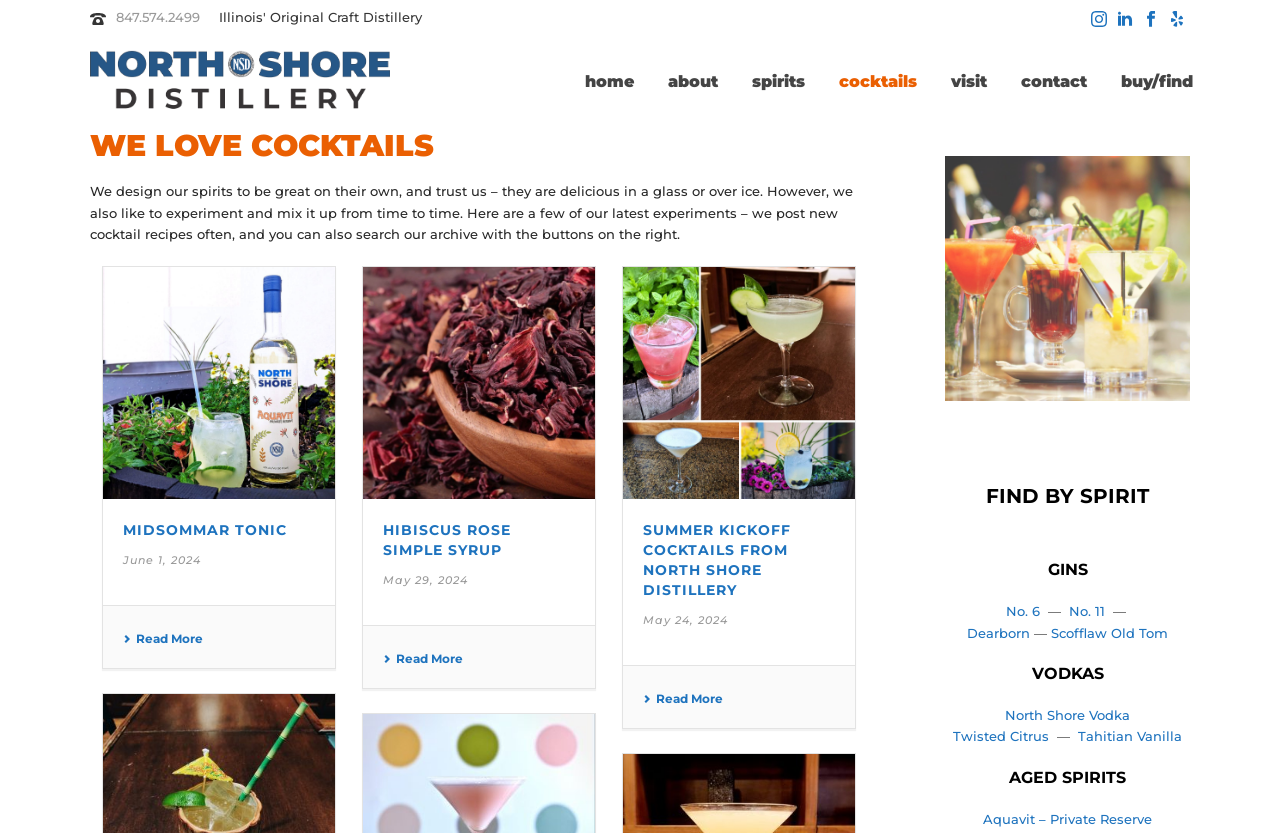Provide an in-depth caption for the contents of the webpage.

This webpage is an archive of cocktail recipes from North Shore Distillery. At the top, there is a logo image and a phone number link. Below that, there are several social media links with corresponding icons. 

The main content of the page is divided into three sections. The first section is a brief introduction to the distillery's approach to creating spirits and cocktails. 

The second section is a list of recent cocktail recipes, each presented as an article with an image, a heading, a time stamp, and a "Read More" link. There are three recipes listed, with images and headings that describe the cocktails. The recipes are arranged in a vertical column, with the most recent one at the top.

To the right of the recipe list, there are several buttons with descriptive text, such as "SPIRITED", "citrusy", "refreshing", and others. These buttons are likely filters or categories for searching cocktail recipes.

The third section is a list of spirits, divided into two categories: "GINS" and "VODKAS". Each spirit is listed with a link and a brief description. The list is arranged in a vertical column, with the spirits grouped by category.

At the bottom of the page, there is a "FIND BY SPIRIT" heading, which suggests that the page can be filtered or searched by spirit type.